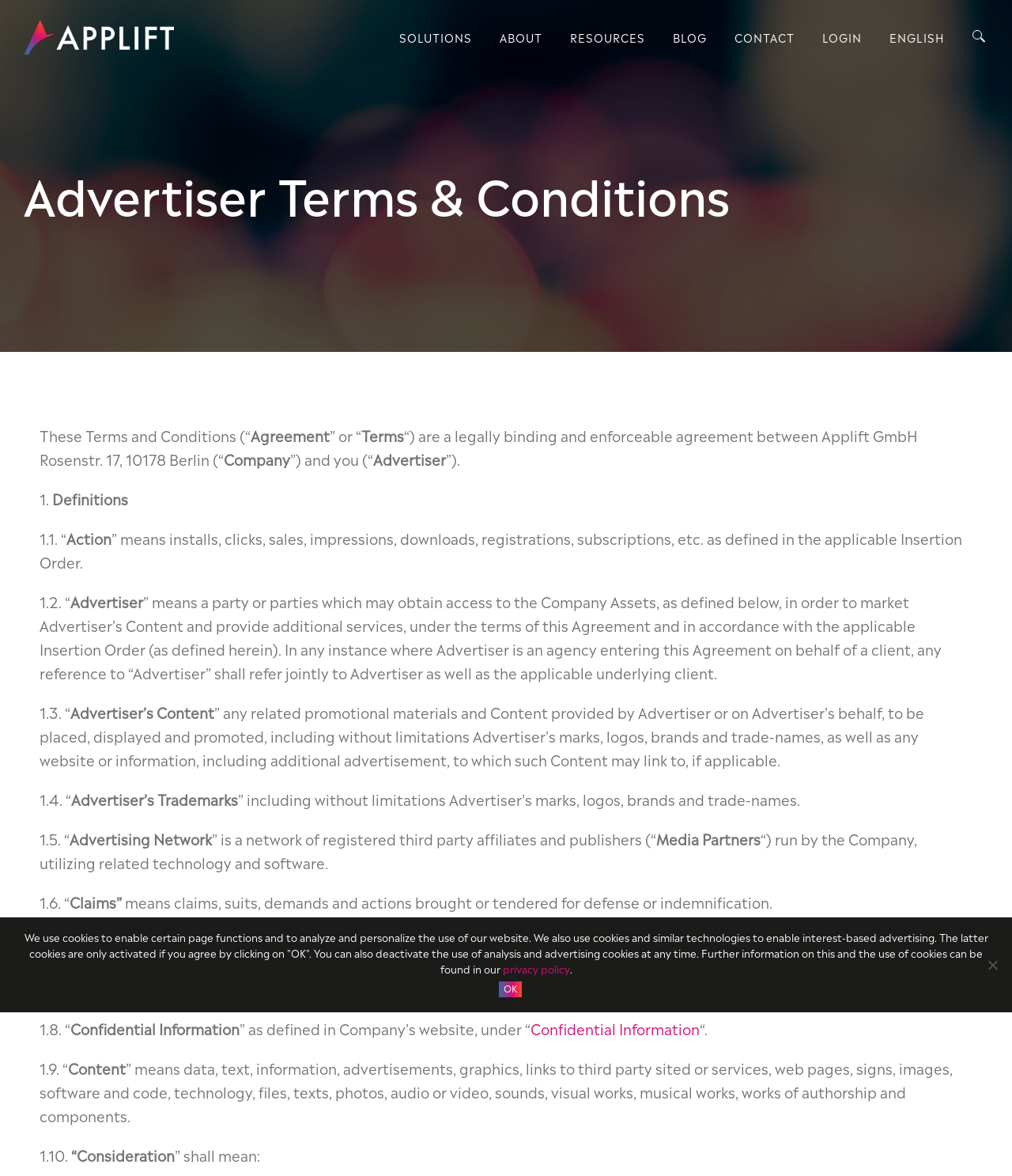What is the purpose of the Advertising Network?
From the details in the image, provide a complete and detailed answer to the question.

According to the webpage, the Advertising Network is a network of registered third-party affiliates and publishers run by the Company, utilizing related technology and software, and its purpose is to place and promote Advertiser's Content.